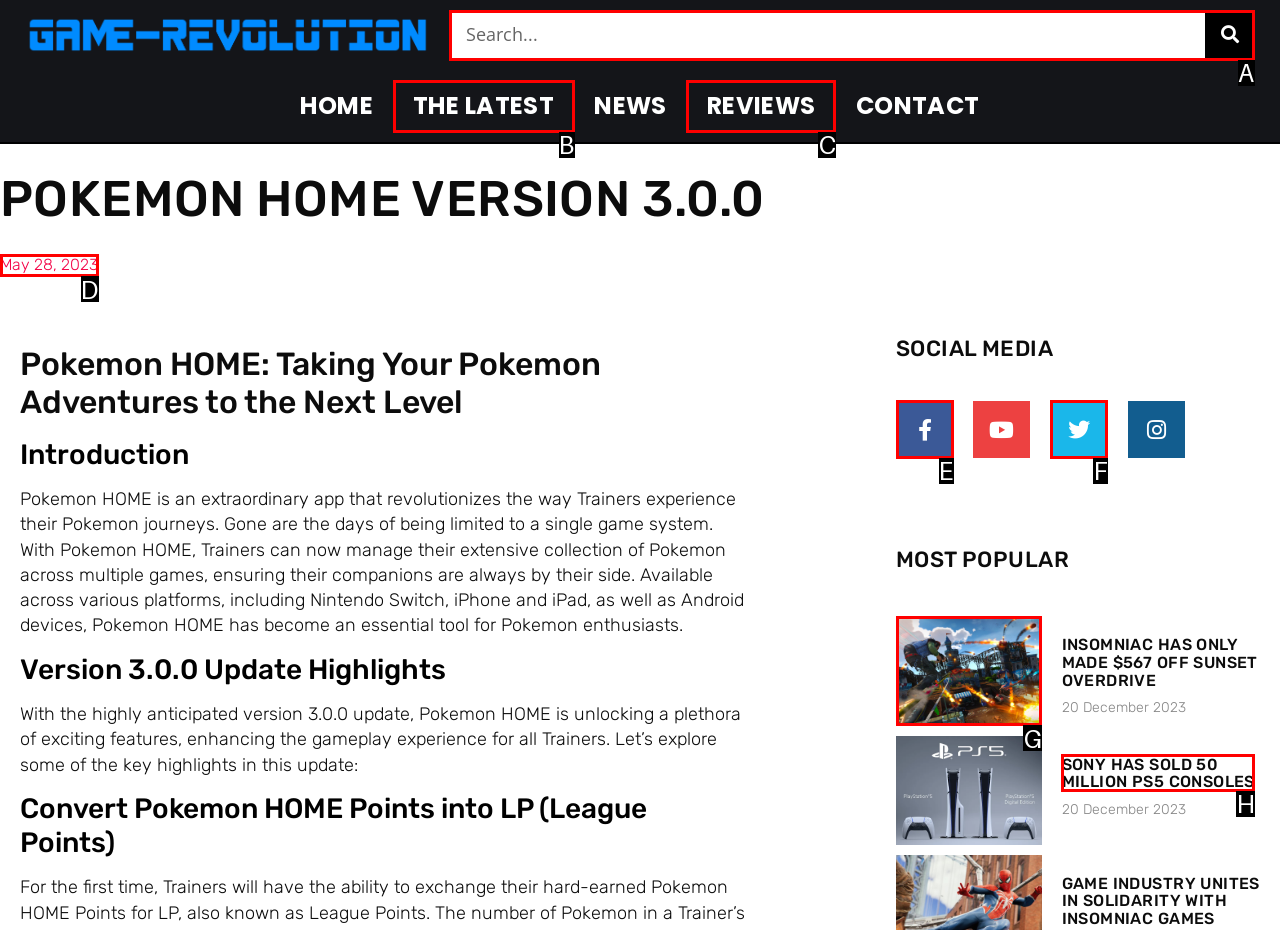Tell me the letter of the UI element to click in order to accomplish the following task: Go to the 'Projects' page
Answer with the letter of the chosen option from the given choices directly.

None